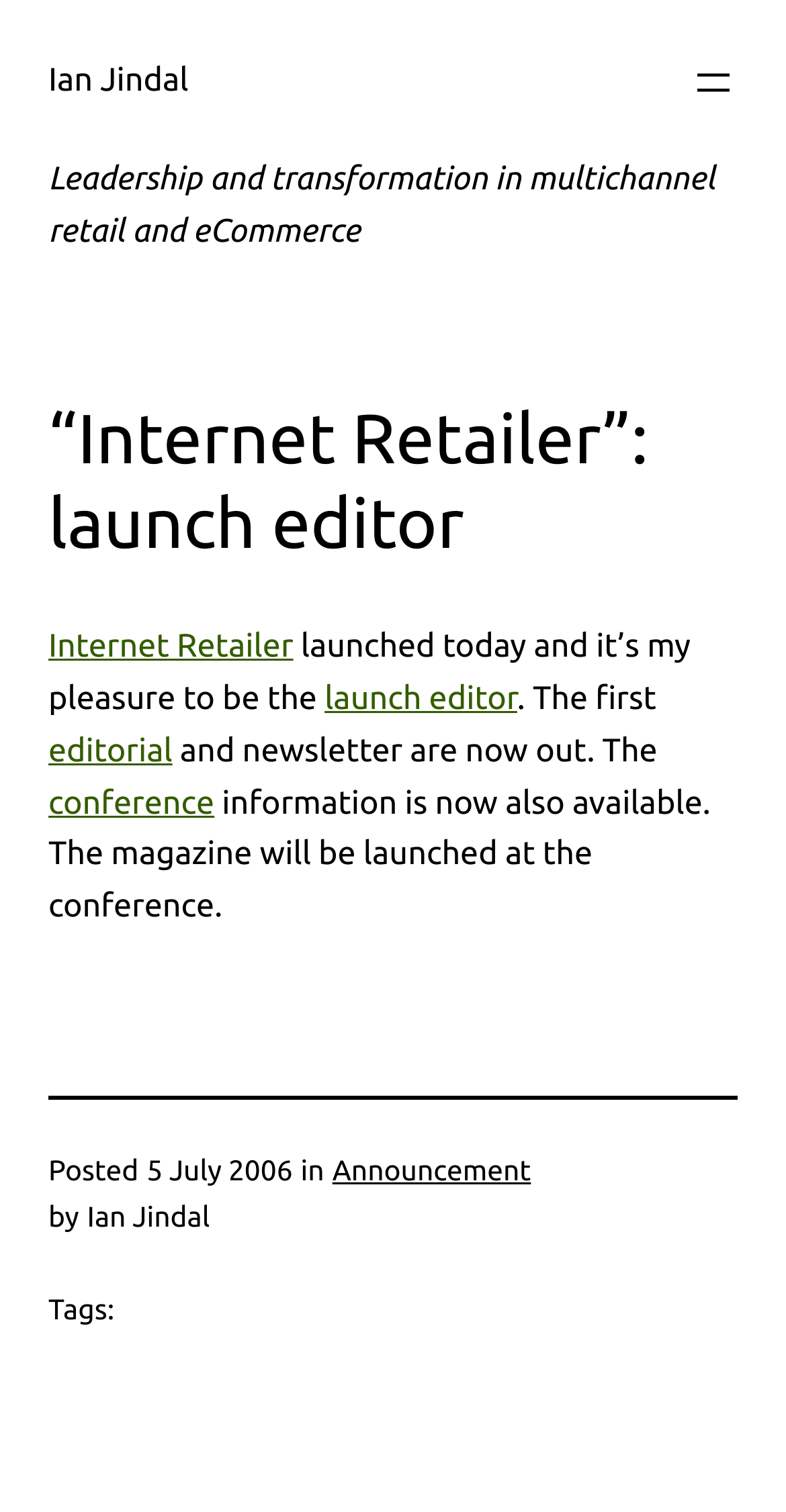What is the topic of the magazine?
Using the image, respond with a single word or phrase.

Multichannel retail and eCommerce